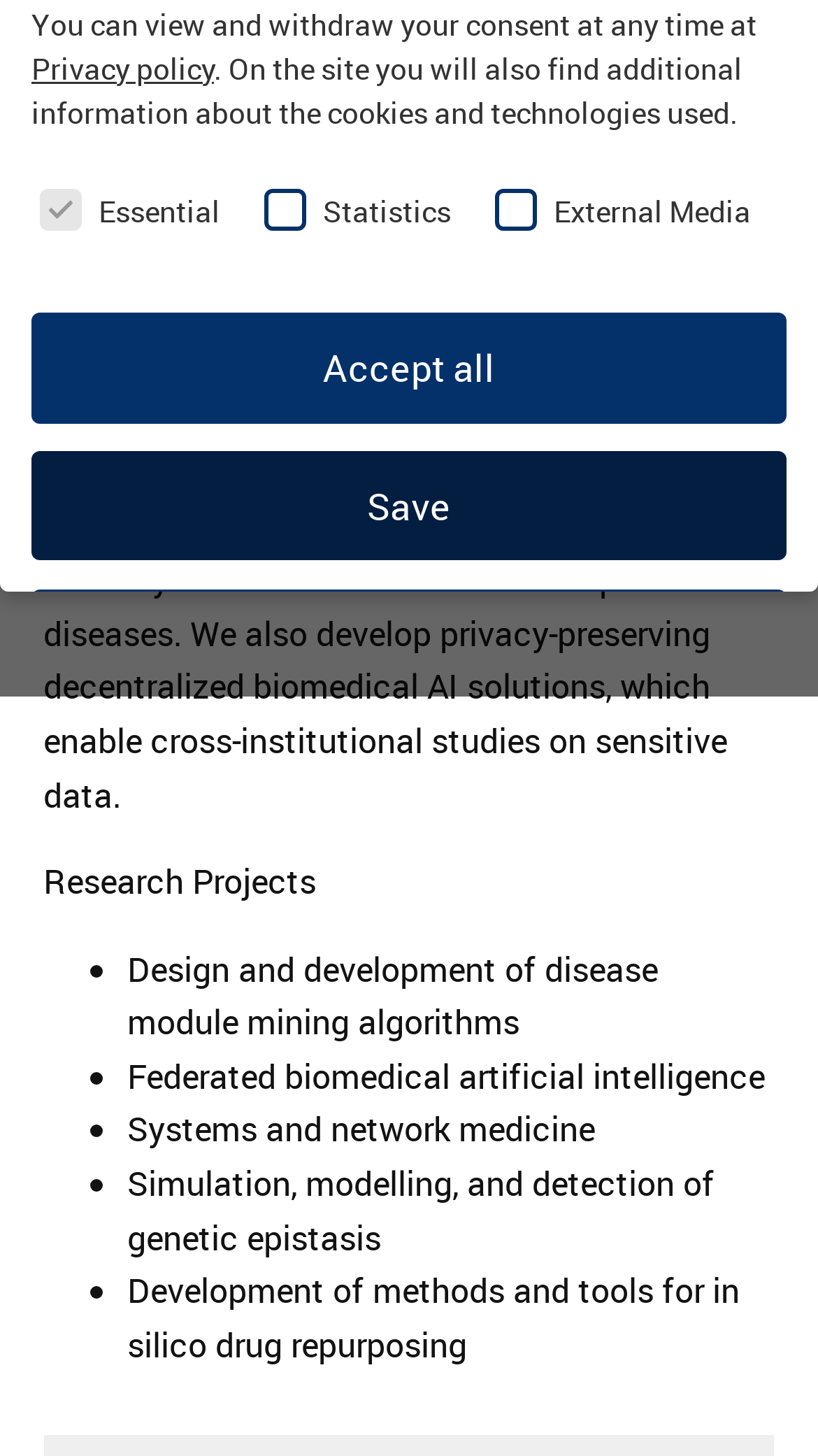Find the UI element described as: "Accept all" and predict its bounding box coordinates. Ensure the coordinates are four float numbers between 0 and 1, [left, top, right, bottom].

[0.038, 0.215, 0.962, 0.291]